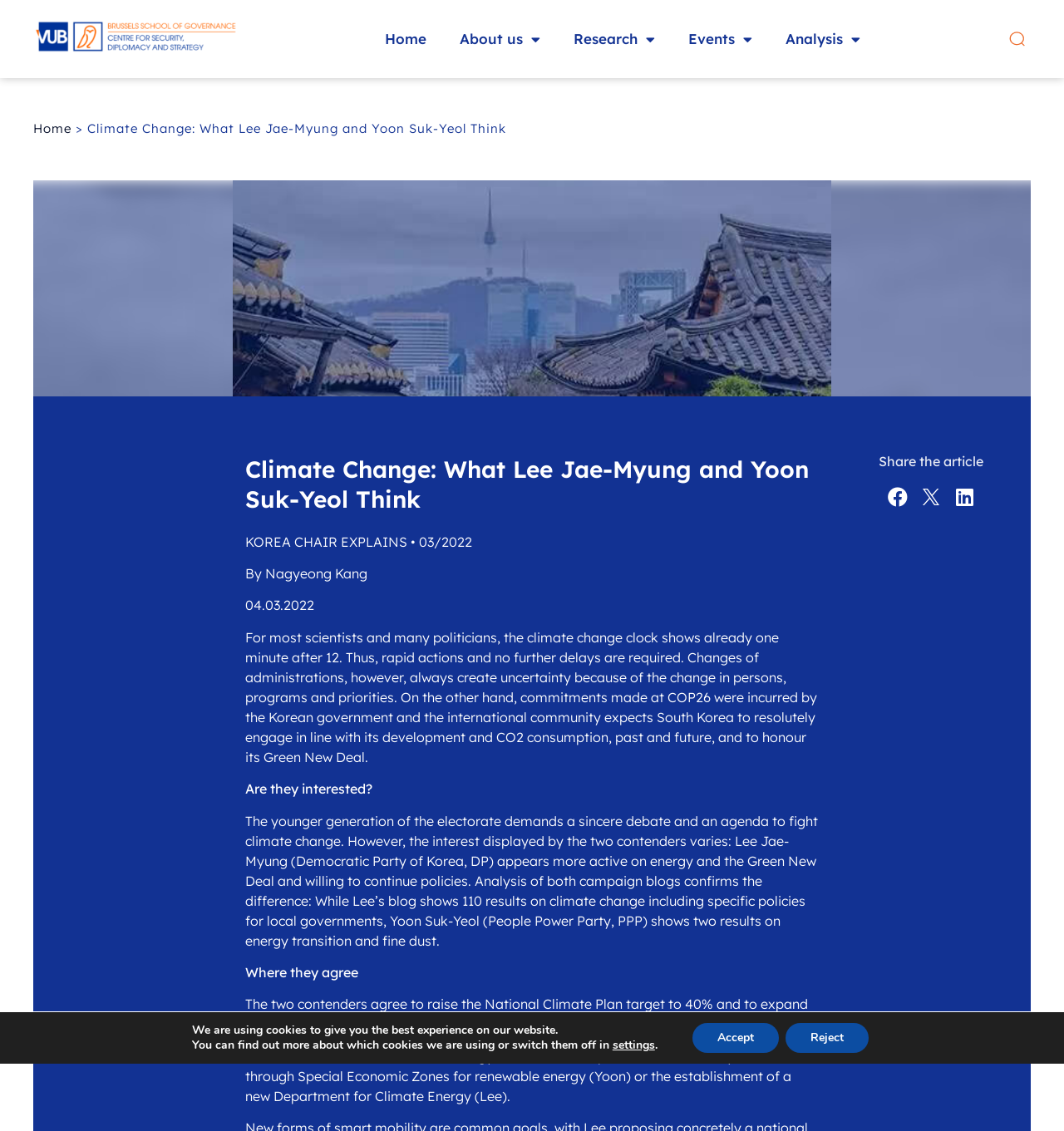Bounding box coordinates are specified in the format (top-left x, top-left y, bottom-right x, bottom-right y). All values are floating point numbers bounded between 0 and 1. Please provide the bounding box coordinate of the region this sentence describes: Home

[0.031, 0.107, 0.067, 0.121]